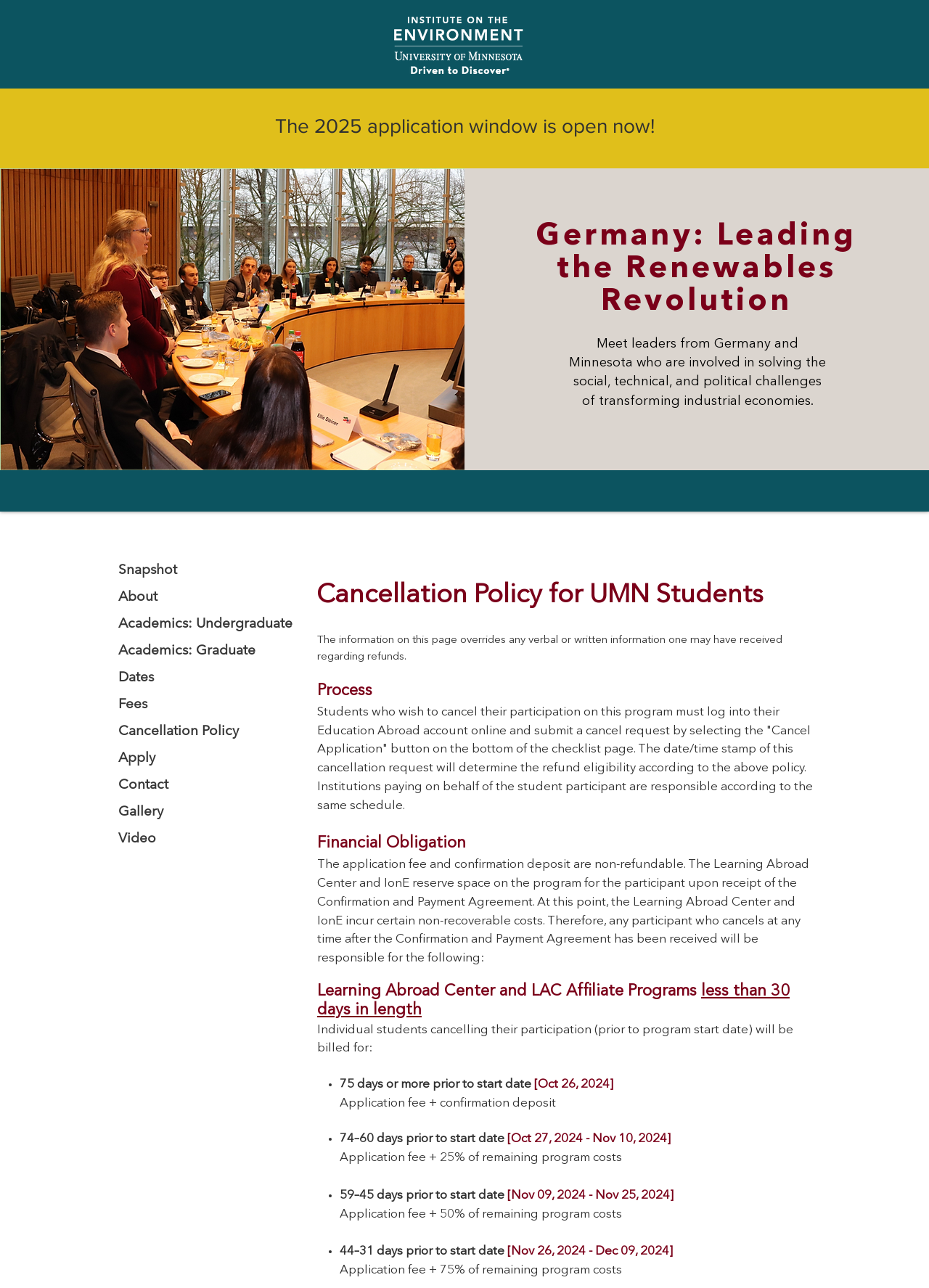Find the bounding box coordinates of the element to click in order to complete this instruction: "Click the 'Contact' link". The bounding box coordinates must be four float numbers between 0 and 1, denoted as [left, top, right, bottom].

[0.117, 0.602, 0.327, 0.615]